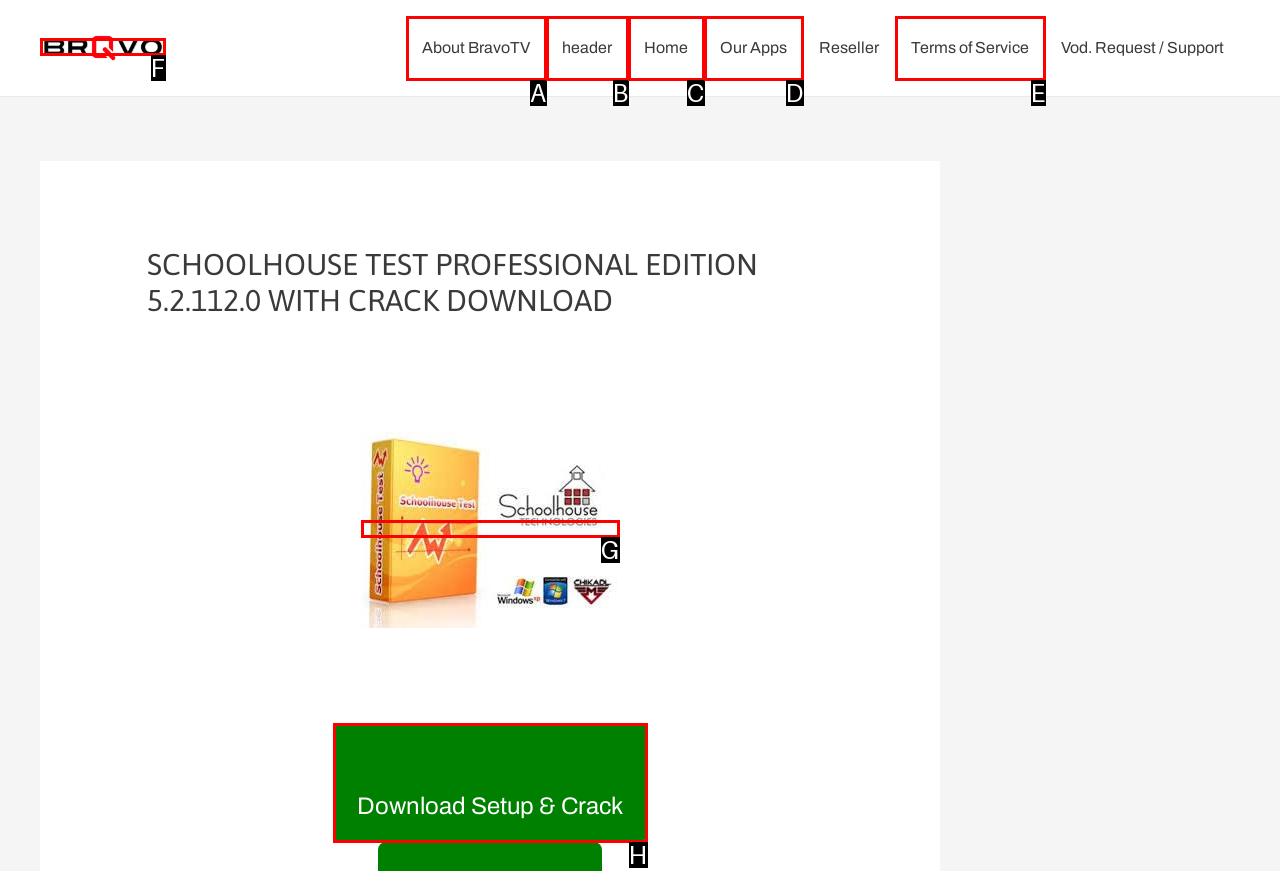Identify the HTML element that corresponds to the following description: header. Provide the letter of the correct option from the presented choices.

B